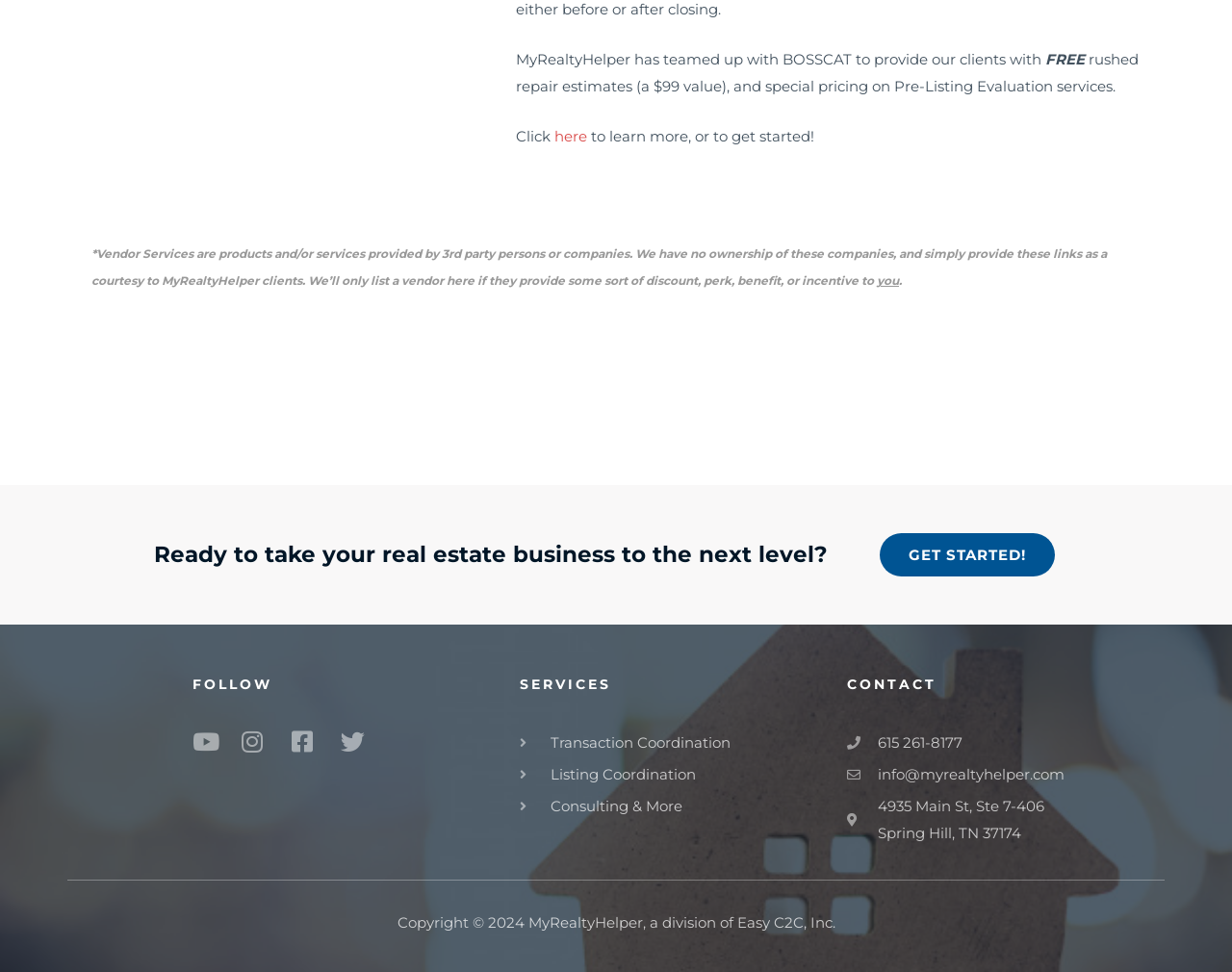Give a concise answer using only one word or phrase for this question:
What services are offered by MyRealtyHelper?

Transaction Coordination, Listing Coordination, Consulting & More